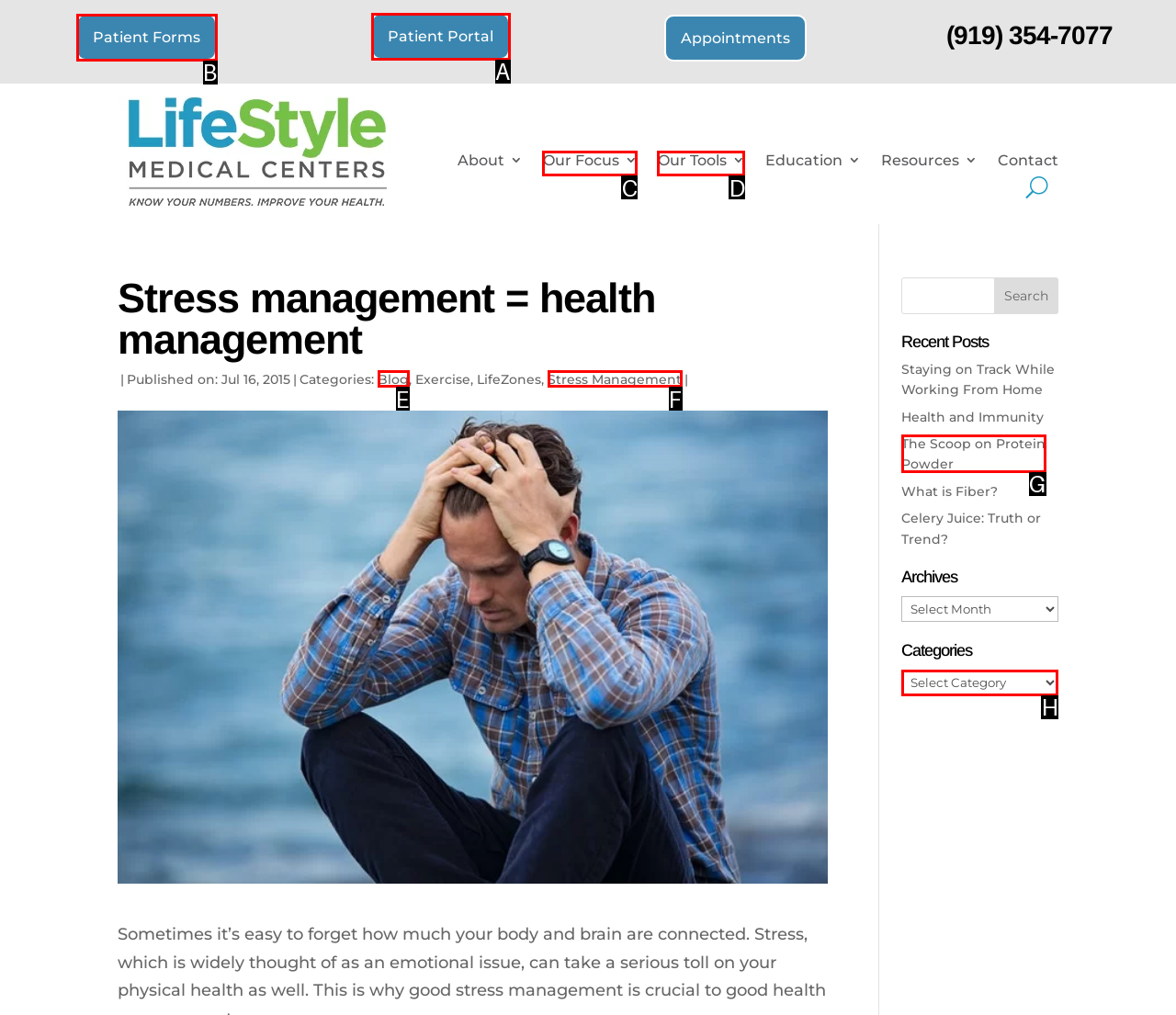Select the HTML element that matches the description: Our Tools
Respond with the letter of the correct choice from the given options directly.

D